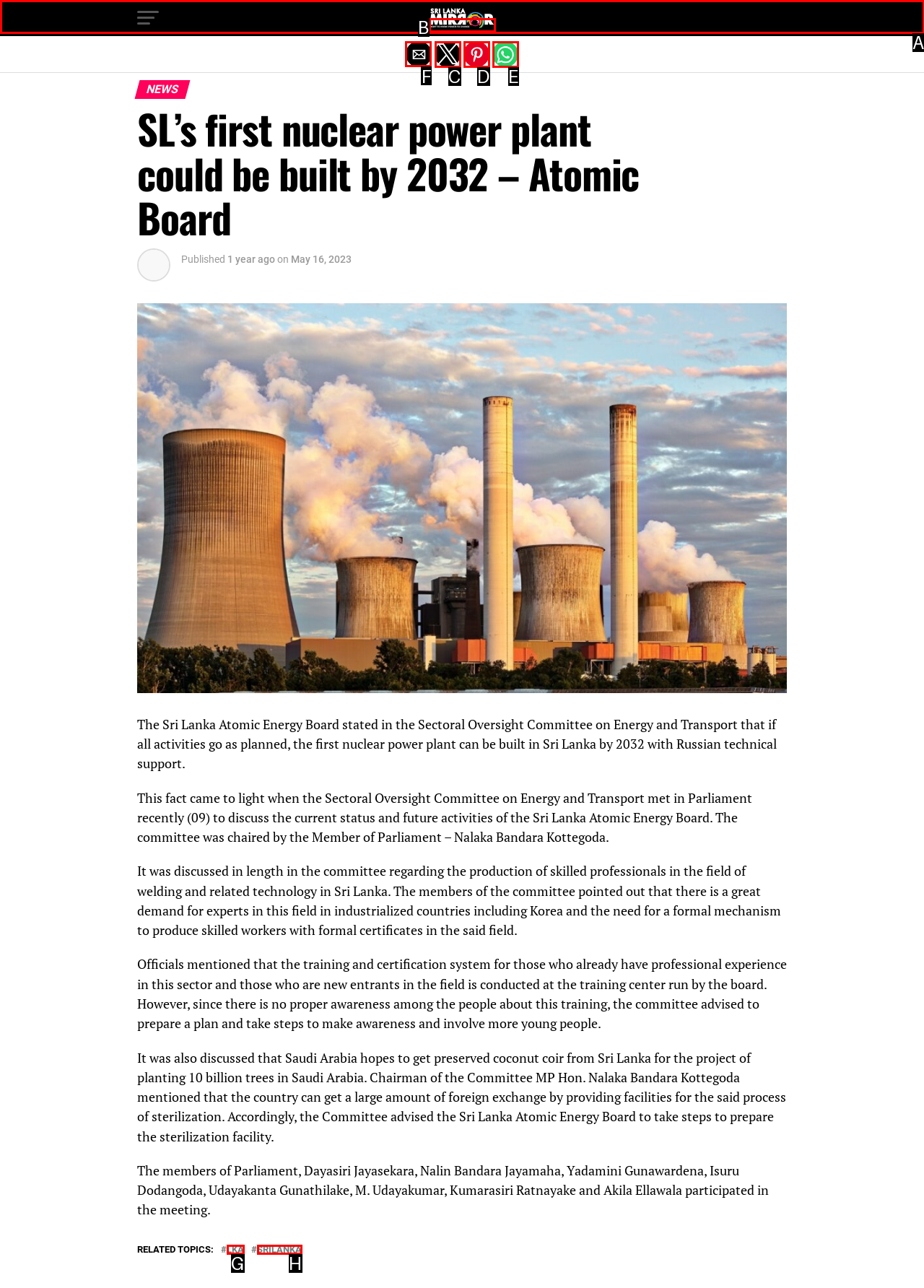Determine which HTML element to click on in order to complete the action: Share by email.
Reply with the letter of the selected option.

F